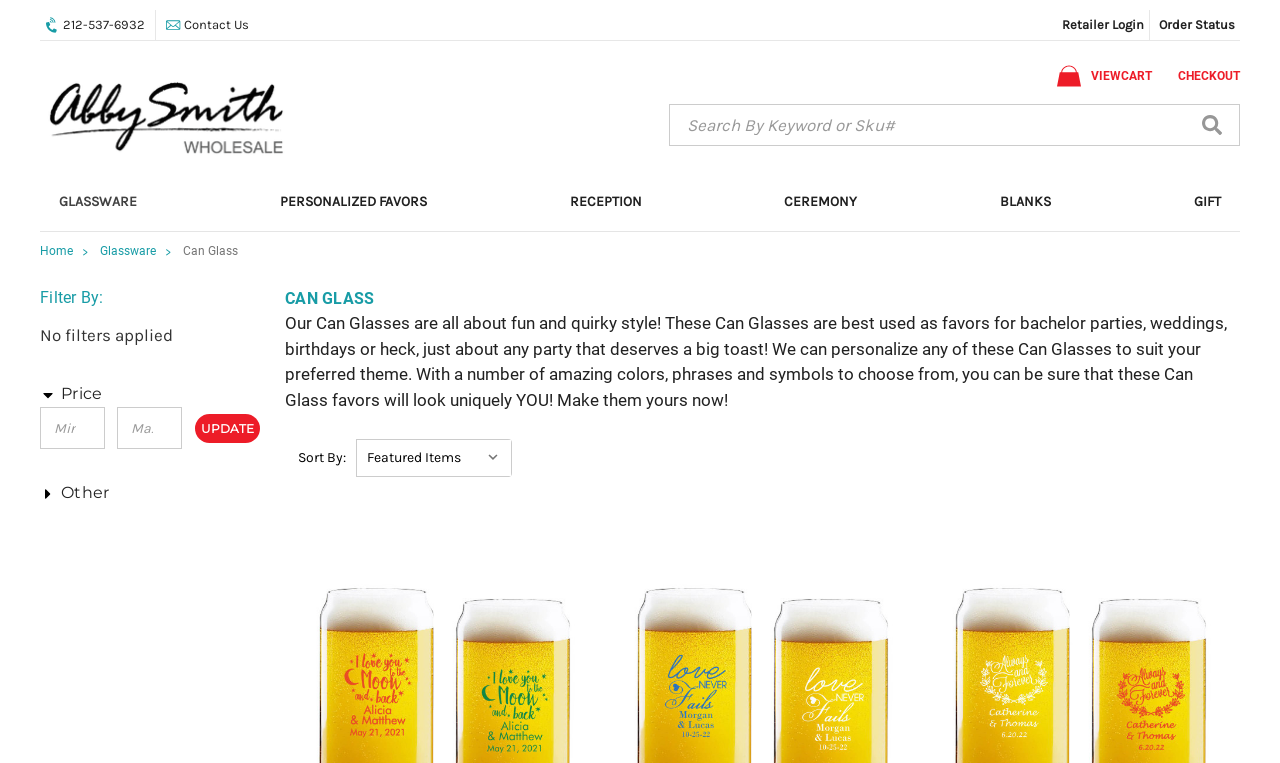What is the purpose of the Can Glasses?
Provide a thorough and detailed answer to the question.

I read the static text on the webpage, which describes the Can Glasses as being 'best used as favors for bachelor parties, weddings, birthdays or heck, just about any party that deserves a big toast!'.